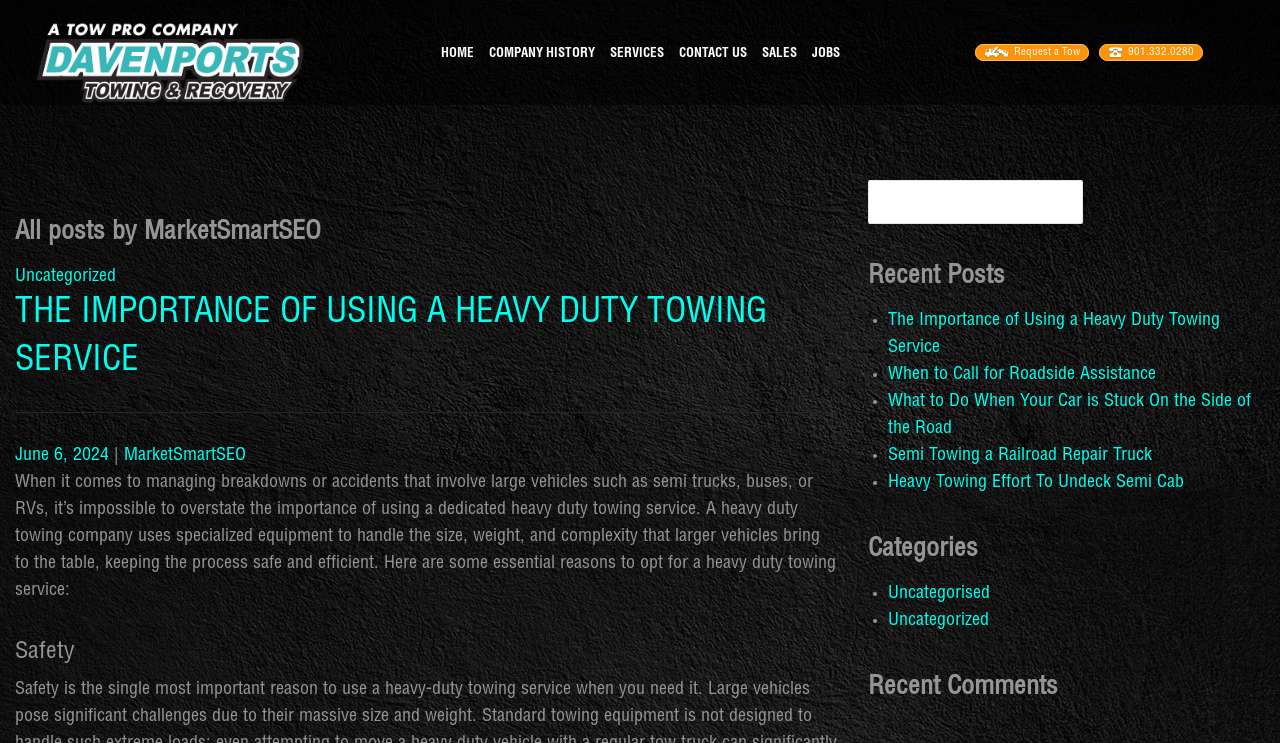Locate the bounding box coordinates of the area that needs to be clicked to fulfill the following instruction: "Search for something". The coordinates should be in the format of four float numbers between 0 and 1, namely [left, top, right, bottom].

[0.678, 0.242, 0.988, 0.301]